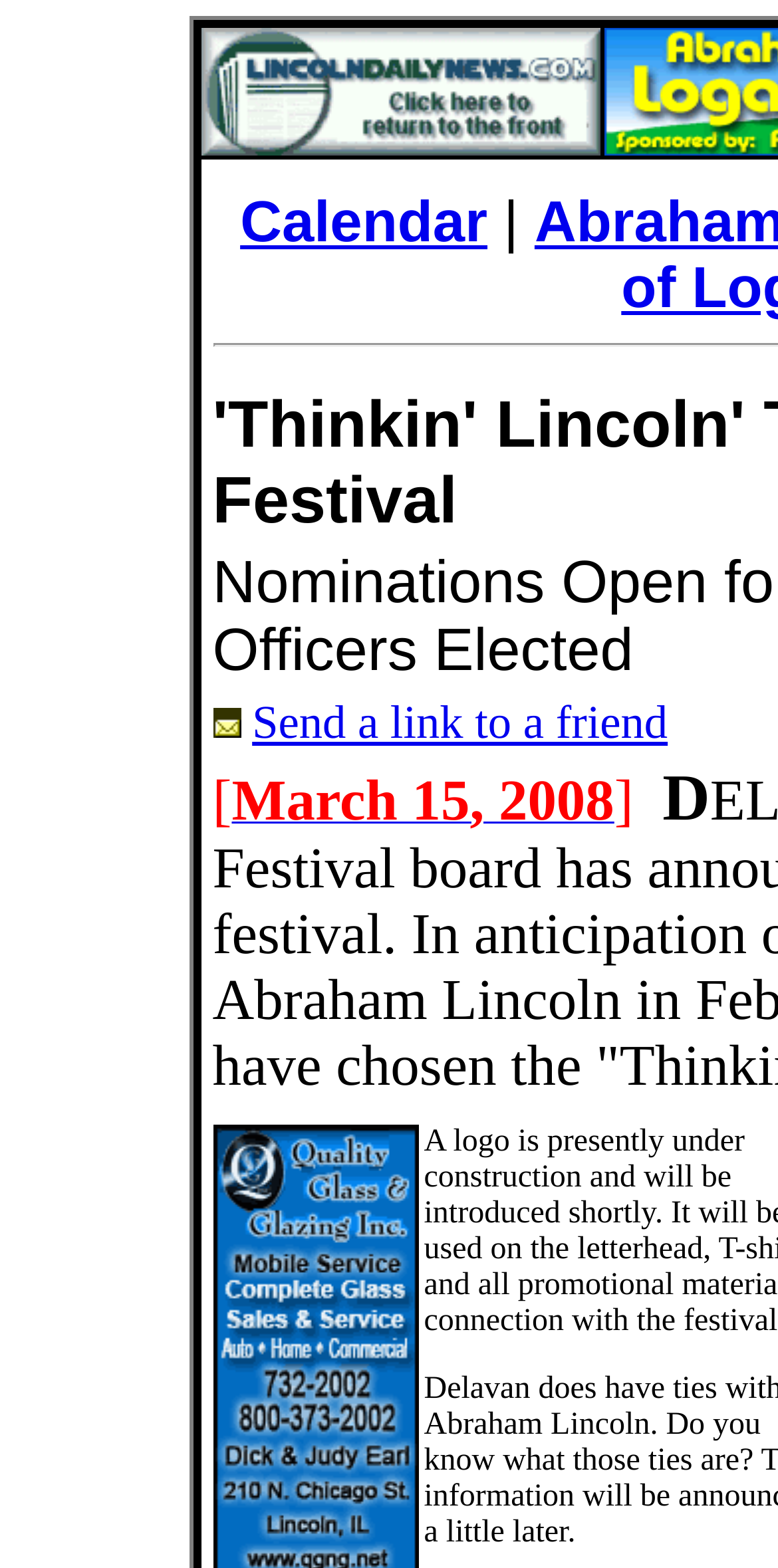Determine the bounding box of the UI element mentioned here: "Calendar". The coordinates must be in the format [left, top, right, bottom] with values ranging from 0 to 1.

[0.309, 0.122, 0.627, 0.163]